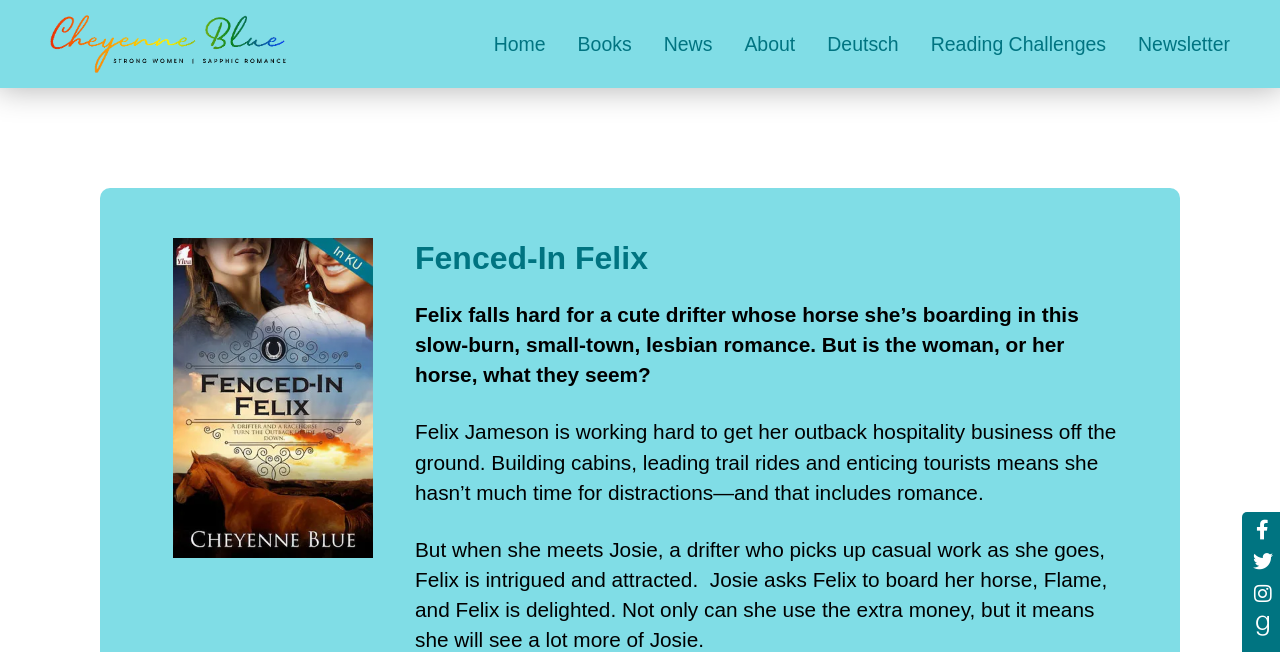Please identify the bounding box coordinates of the element on the webpage that should be clicked to follow this instruction: "Read the newsletter". The bounding box coordinates should be given as four float numbers between 0 and 1, formatted as [left, top, right, bottom].

[0.889, 0.026, 0.961, 0.109]